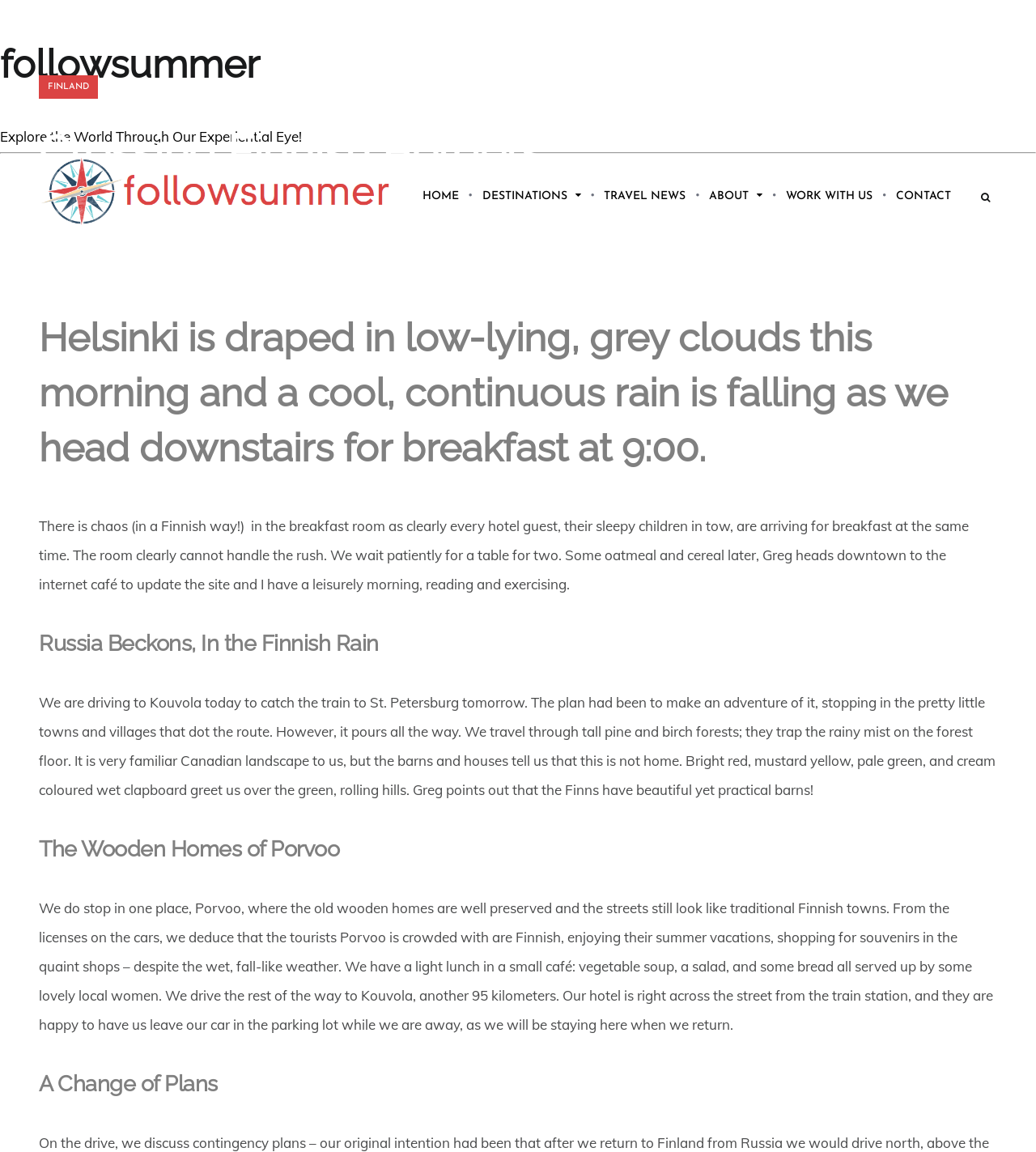Please find and report the bounding box coordinates of the element to click in order to perform the following action: "Explore the 'FINLAND' section". The coordinates should be expressed as four float numbers between 0 and 1, in the format [left, top, right, bottom].

[0.038, 0.065, 0.095, 0.085]